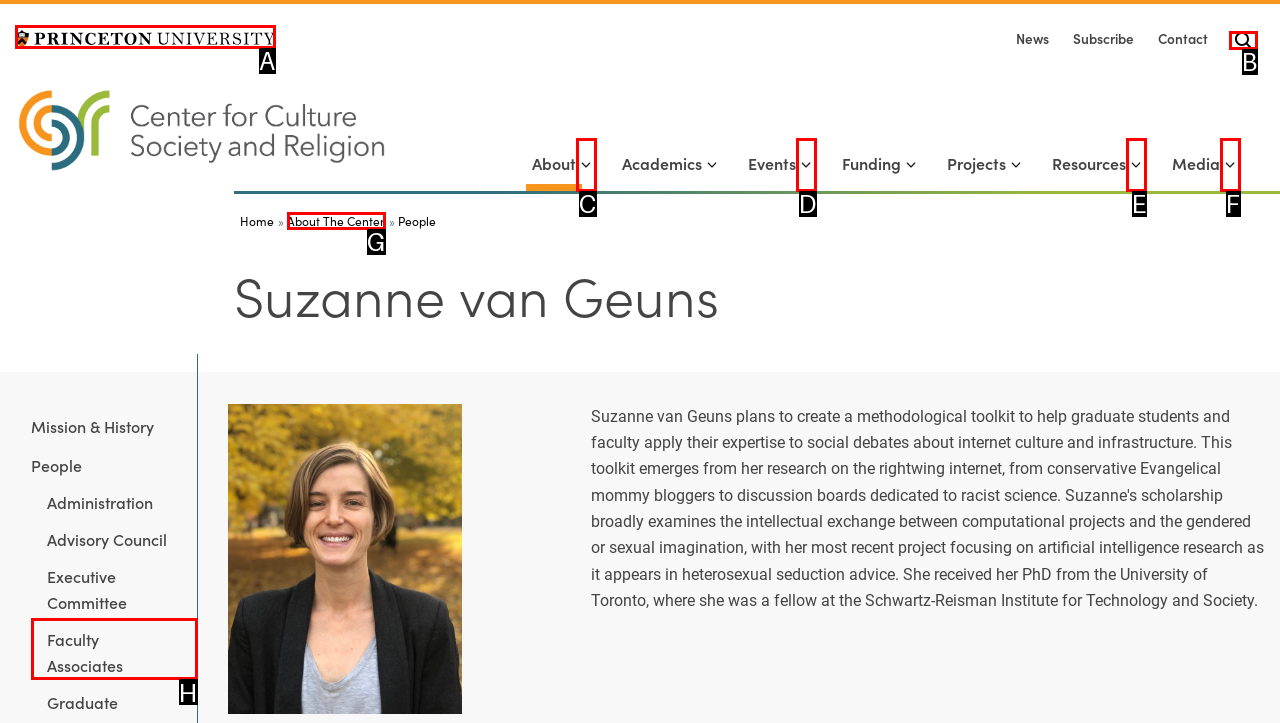Given the description: parent_node: Search aria-label="Toggle search", identify the HTML element that fits best. Respond with the letter of the correct option from the choices.

B